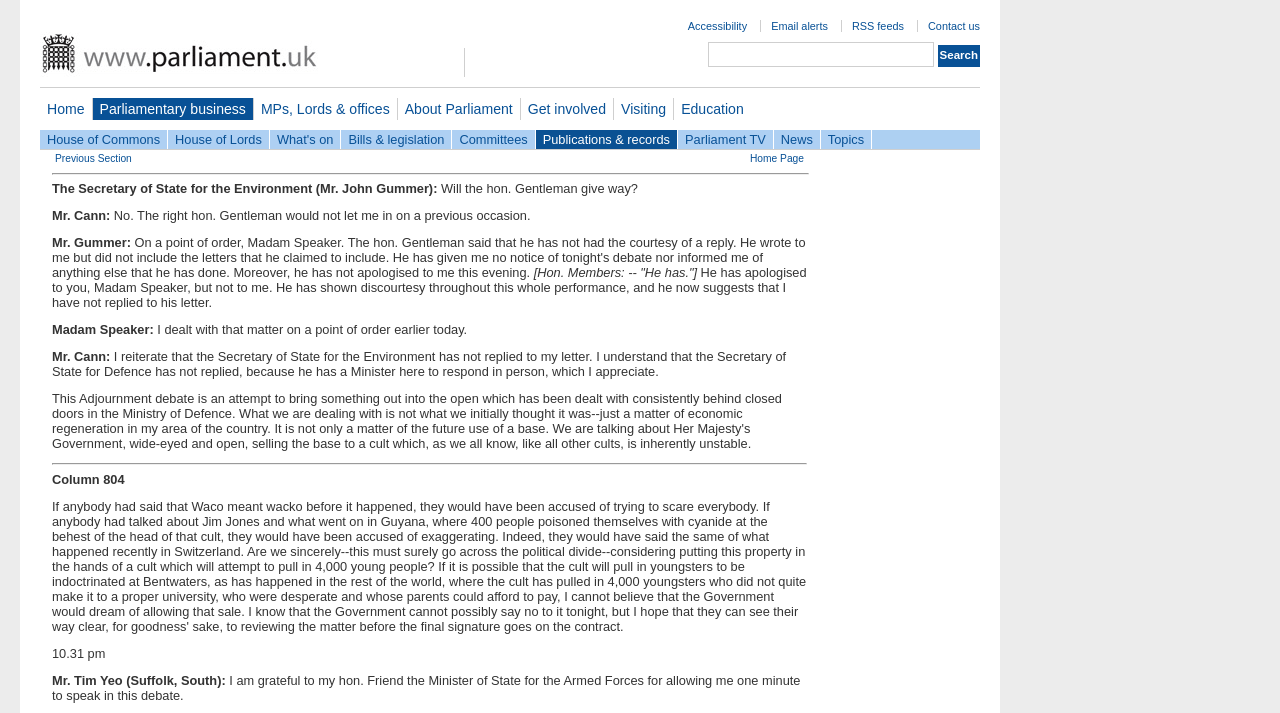Please find the bounding box coordinates of the element that you should click to achieve the following instruction: "View previous section". The coordinates should be presented as four float numbers between 0 and 1: [left, top, right, bottom].

[0.043, 0.214, 0.103, 0.229]